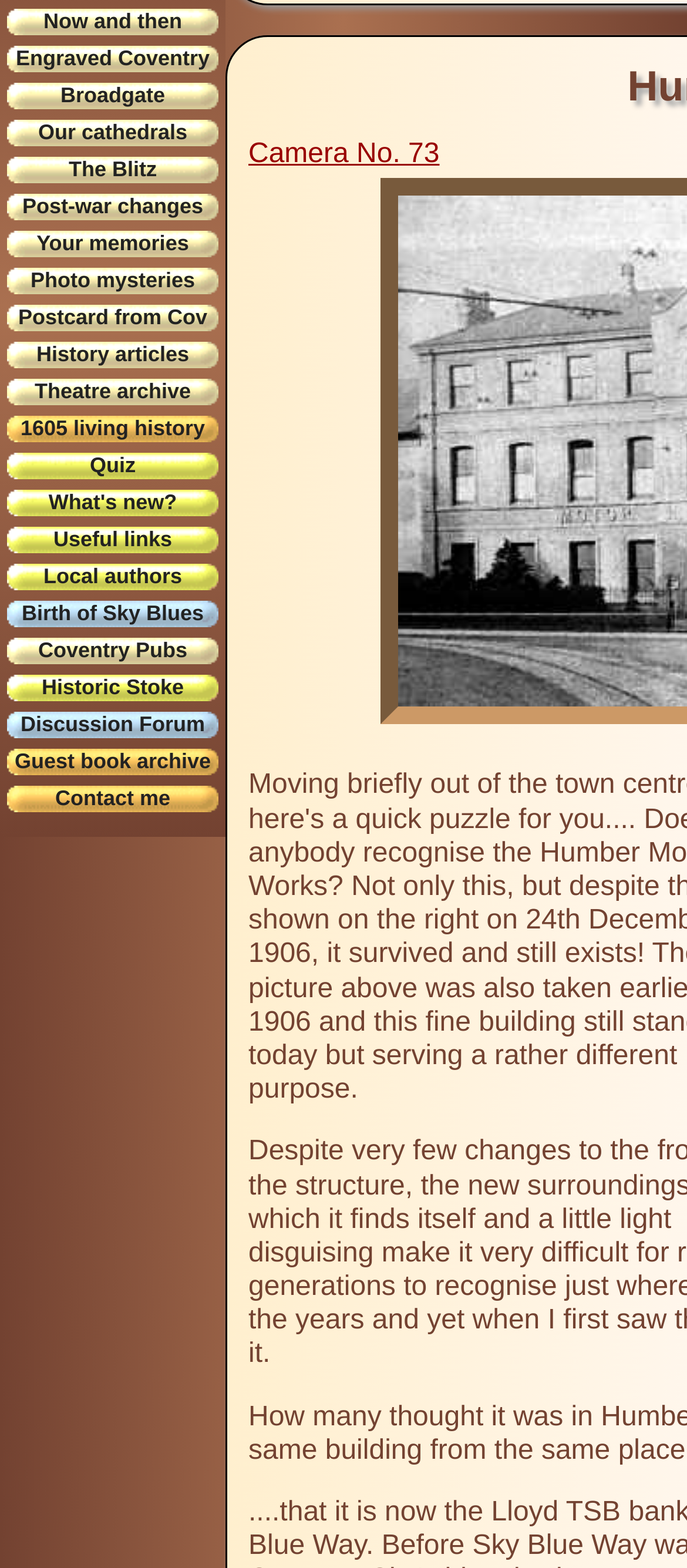Give the bounding box coordinates for this UI element: "History articles". The coordinates should be four float numbers between 0 and 1, arranged as [left, top, right, bottom].

[0.01, 0.218, 0.318, 0.235]